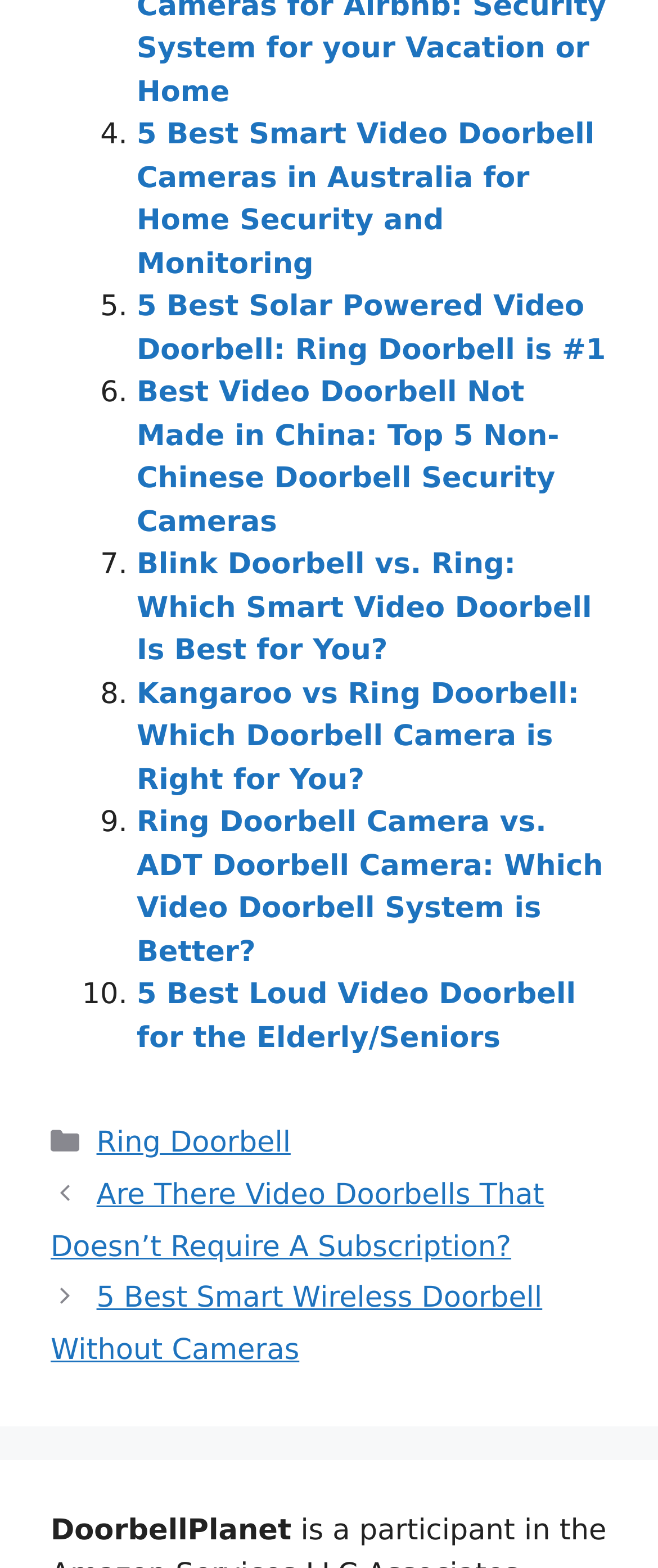Provide the bounding box coordinates in the format (top-left x, top-left y, bottom-right x, bottom-right y). All values are floating point numbers between 0 and 1. Determine the bounding box coordinate of the UI element described as: Ring Doorbell

[0.147, 0.719, 0.442, 0.74]